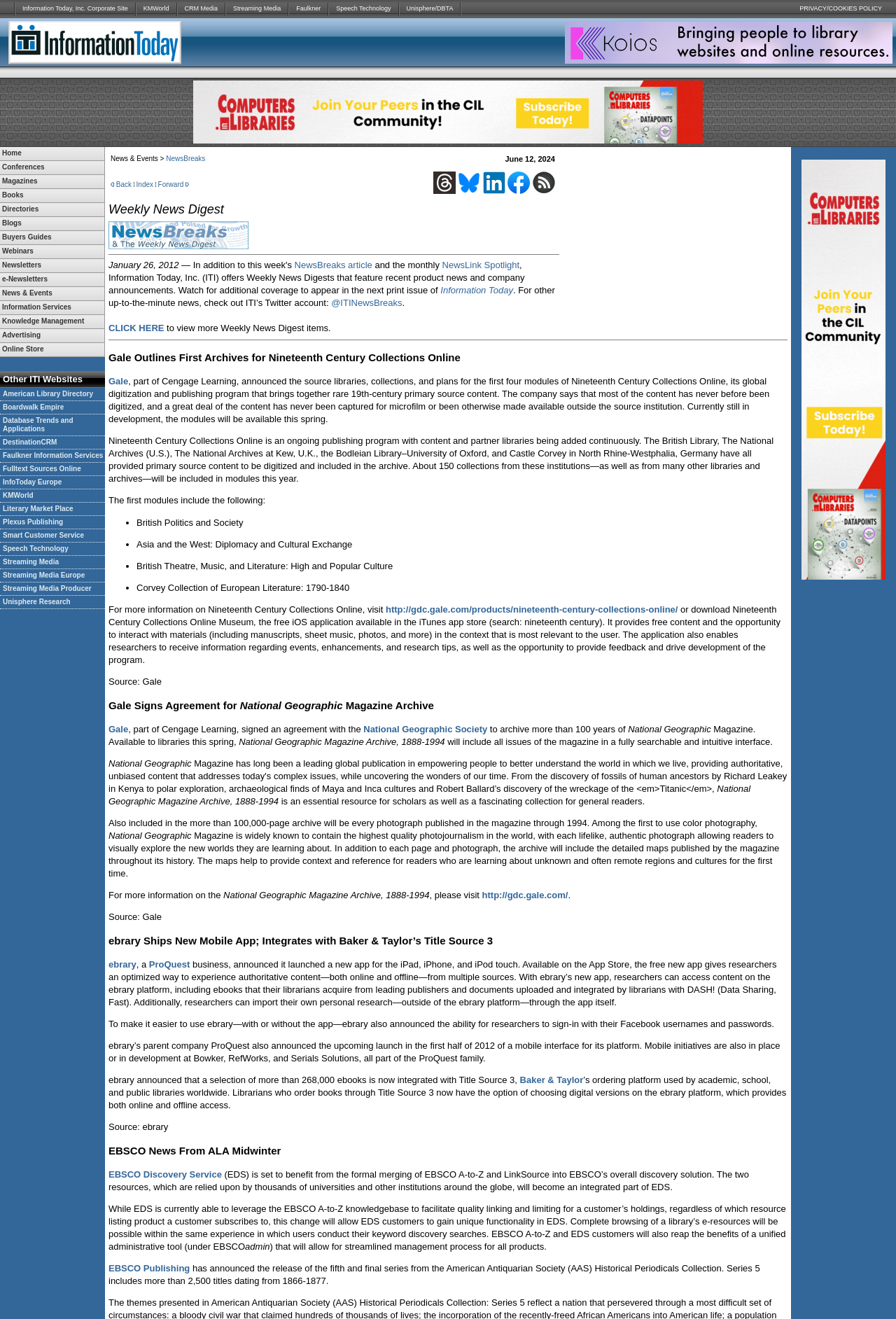Based on the element description: "Database Trends and Applications", identify the bounding box coordinates for this UI element. The coordinates must be four float numbers between 0 and 1, listed as [left, top, right, bottom].

[0.0, 0.314, 0.117, 0.331]